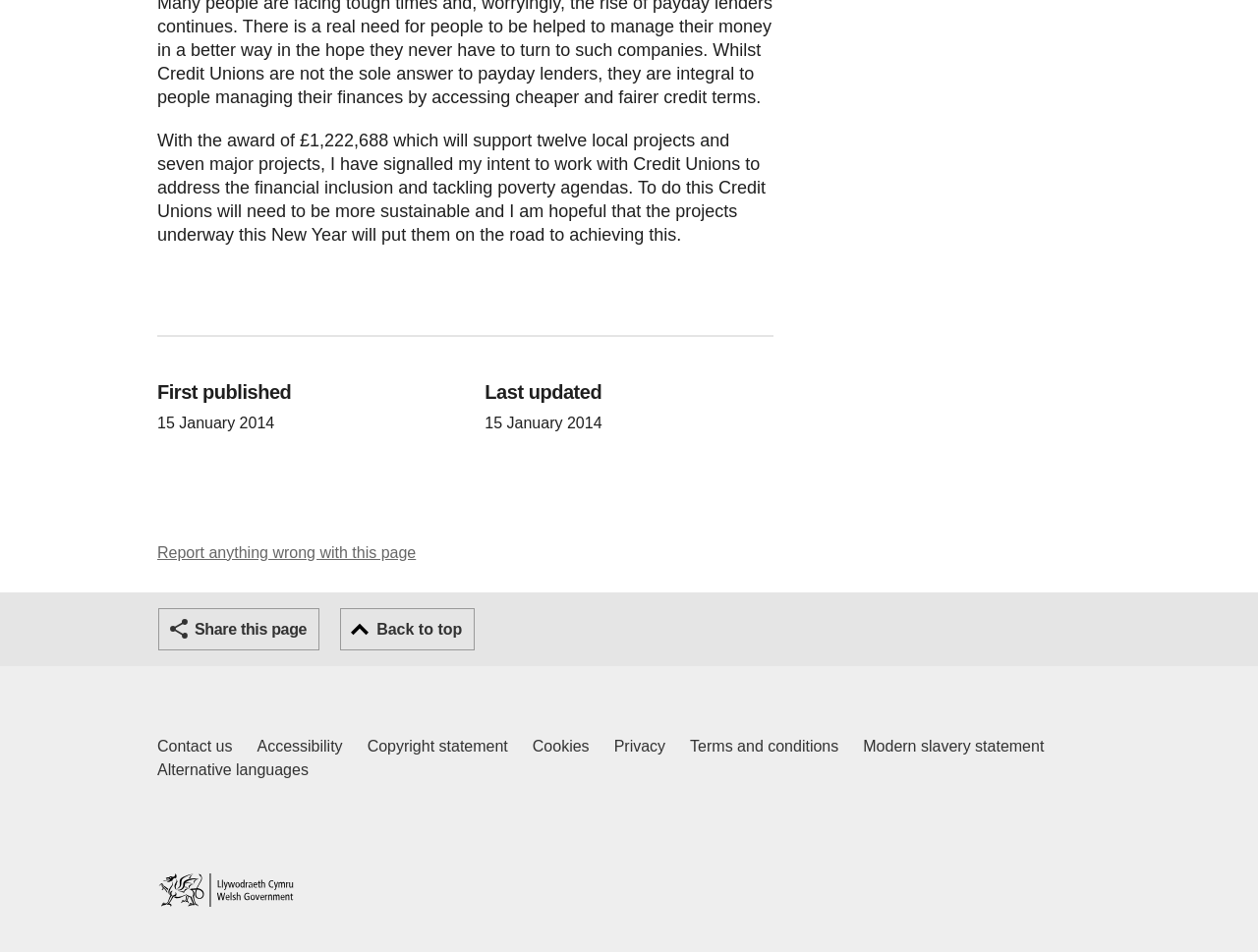Provide a short, one-word or phrase answer to the question below:
What can be done with the 'Share this page' button?

Share the page